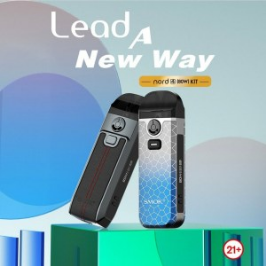Explain the details of the image comprehensively.

The image showcases the SMOK Nord 4 Kit, a sleek and modern vaping device designed for enthusiasts. The kit features two distinct models, displaying a combination of stylish aesthetics and practical functionality. The background exudes a fresh vibe with soft colors, emphasizing the phrase "Lead A New Way," inviting users to explore new vaping experiences. A notice indicating "21+" at the bottom underscores the age restriction for customers, ensuring responsible usage of vaping products. This contemporary device is positioned as a leading option in the vaping market, catering to those seeking both performance and style.